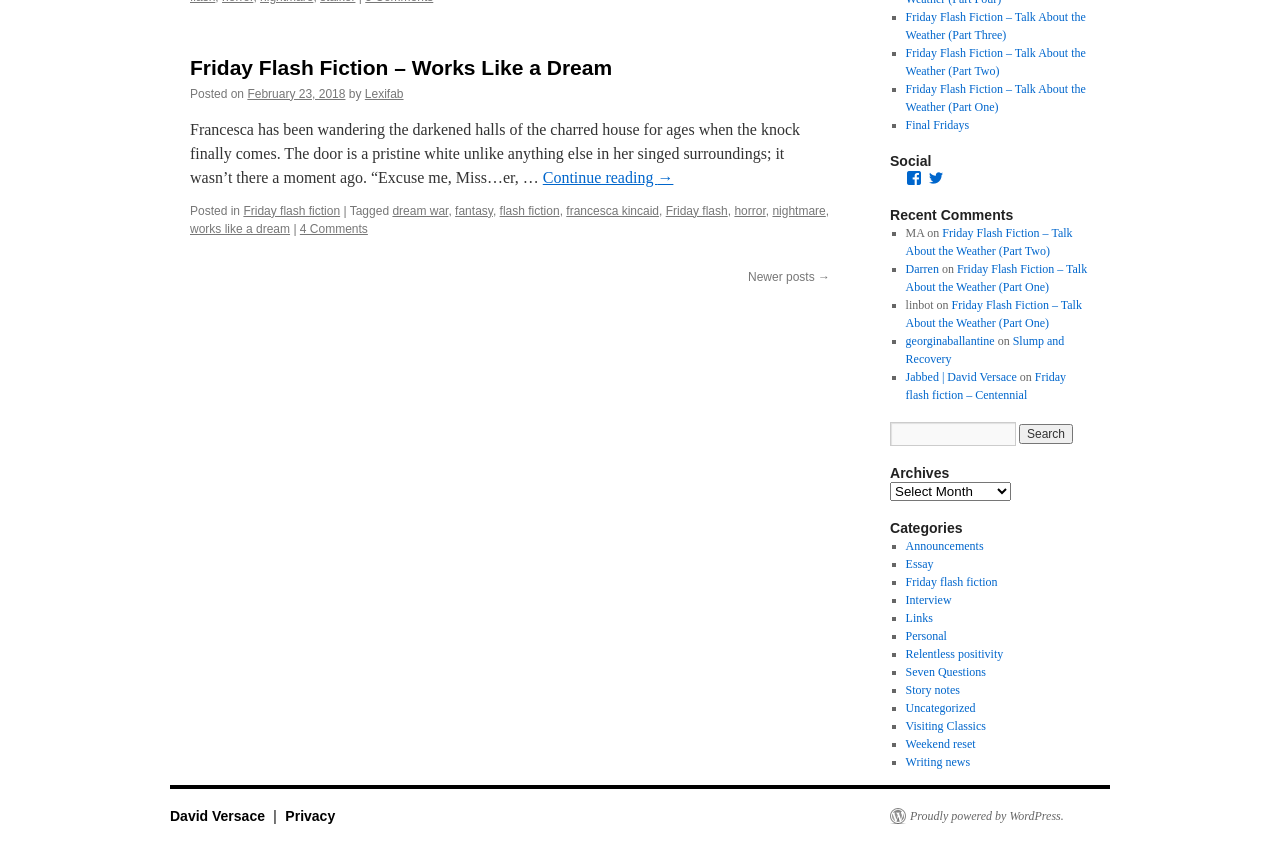Find the bounding box coordinates for the HTML element described in this sentence: "Friday flash fiction". Provide the coordinates as four float numbers between 0 and 1, in the format [left, top, right, bottom].

[0.707, 0.666, 0.779, 0.683]